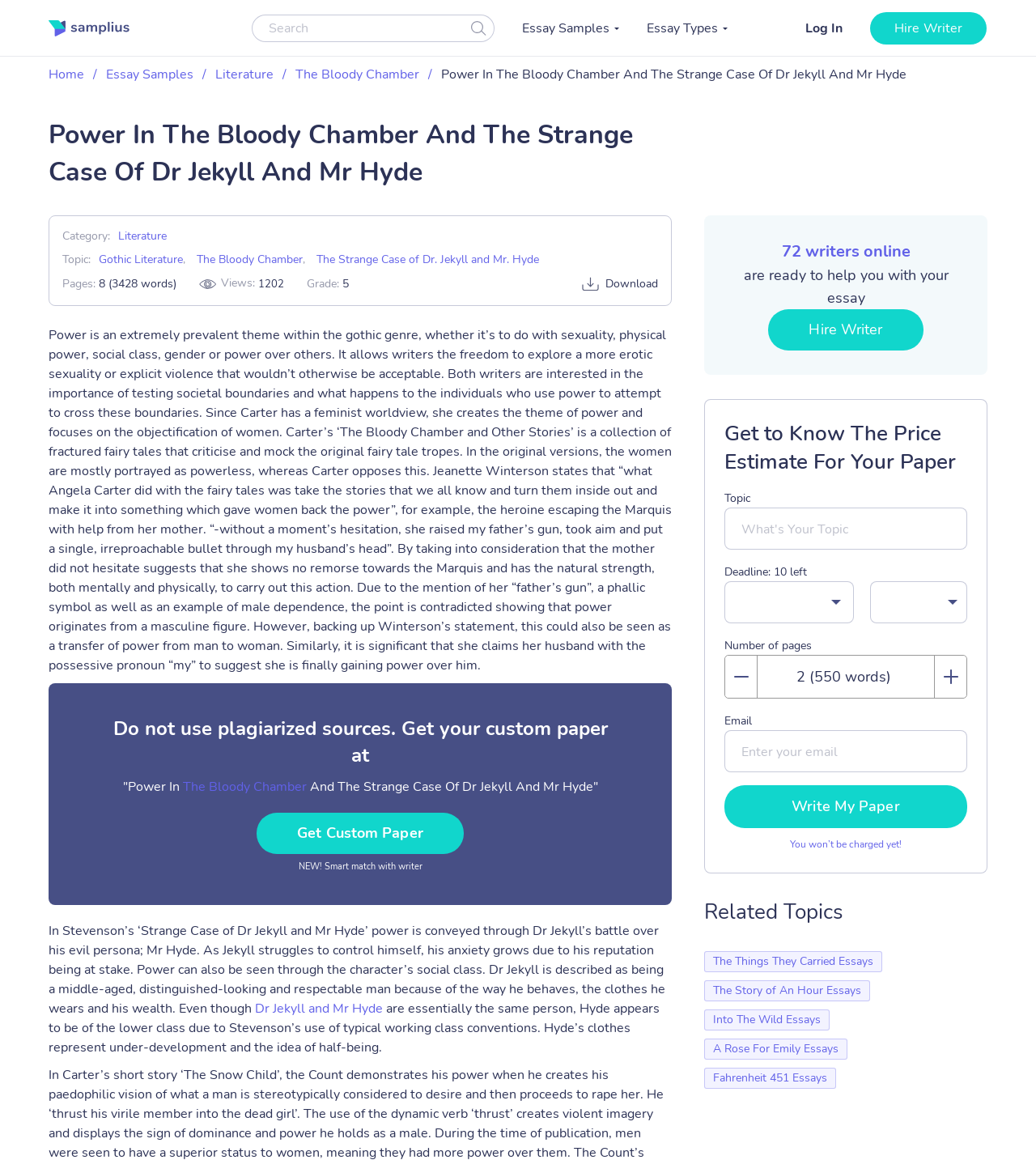Construct a comprehensive description capturing every detail on the webpage.

This webpage appears to be an essay sample website, specifically focused on literature essays. At the top of the page, there is a navigation bar with links to "Samplius", "Essay Samples", "Essay Types", "Log In", and "Hire Writer". Below the navigation bar, there is a search box and a button to submit a search query.

The main content of the page is an essay titled "Power In The Bloody Chamber And The Strange Case Of Dr Jekyll And Mr Hyde". The essay is divided into several paragraphs, with headings and subheadings. The text discusses the theme of power in Gothic literature, specifically in the works of Angela Carter and Robert Louis Stevenson.

To the right of the essay, there is a sidebar with information about the essay, including the category, topic, number of pages, and views. There are also links to download the essay and to get a custom paper on a similar topic.

Below the essay, there is a section with a call-to-action to hire a writer to complete a custom essay. This section includes a form to enter email and topic information, as well as a button to submit the request.

Further down the page, there is a section with related topics, including links to essays on other literary works such as "The Things They Carried", "The Story of An Hour", and "Into The Wild".

Throughout the page, there are various buttons and links to navigate to different sections of the website or to complete specific actions, such as searching for essays or hiring a writer.